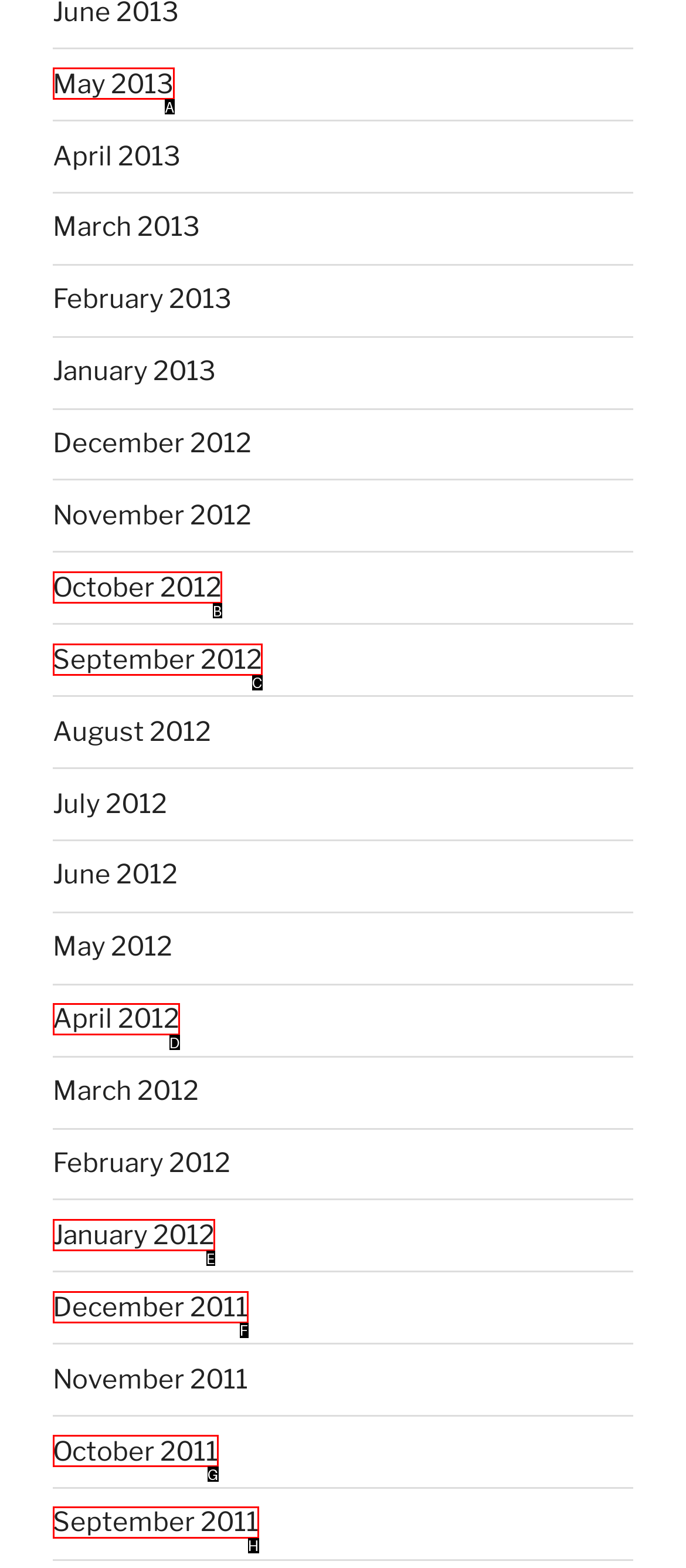Out of the given choices, which letter corresponds to the UI element required to view September 2011? Answer with the letter.

H